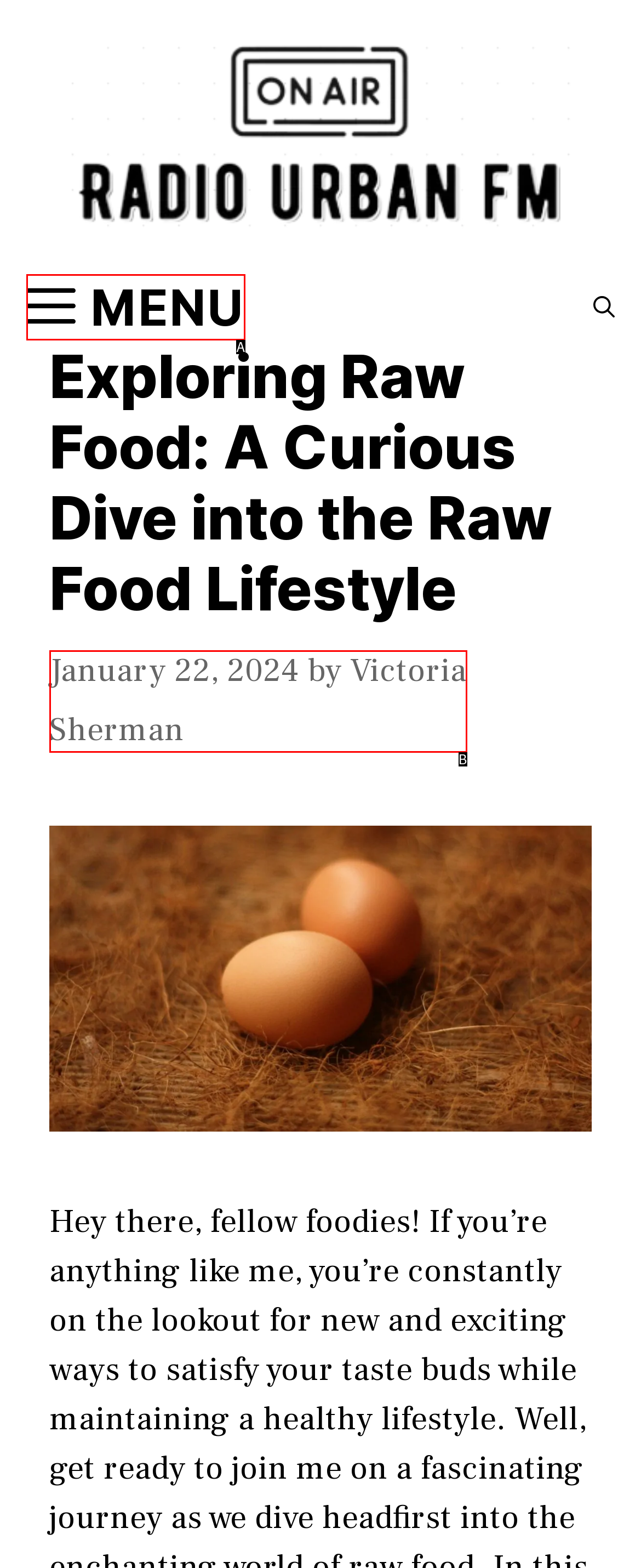Match the element description: Menu to the correct HTML element. Answer with the letter of the selected option.

A